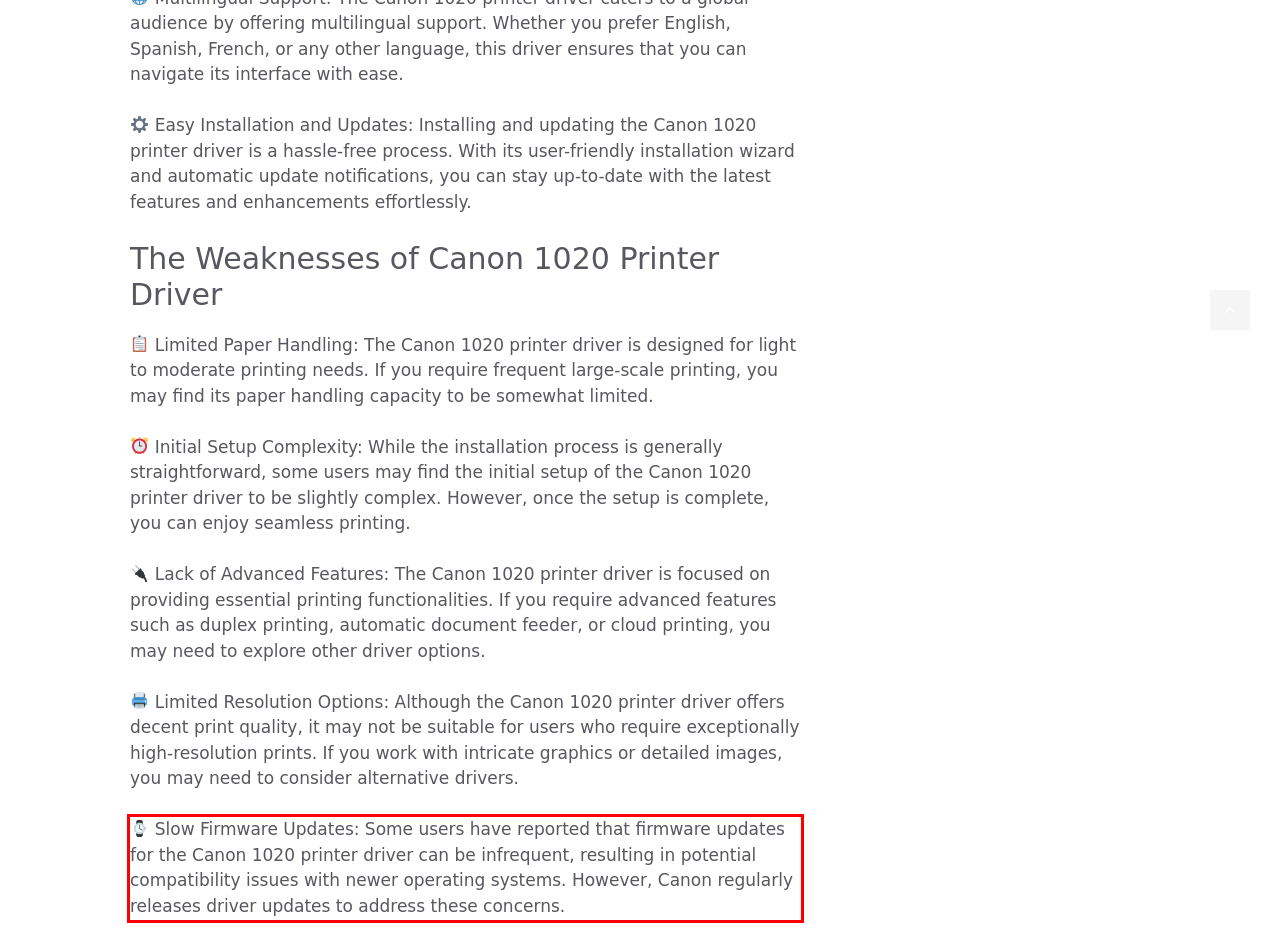Using the provided webpage screenshot, recognize the text content in the area marked by the red bounding box.

Slow Firmware Updates: Some users have reported that firmware updates for the Canon 1020 printer driver can be infrequent, resulting in potential compatibility issues with newer operating systems. However, Canon regularly releases driver updates to address these concerns.